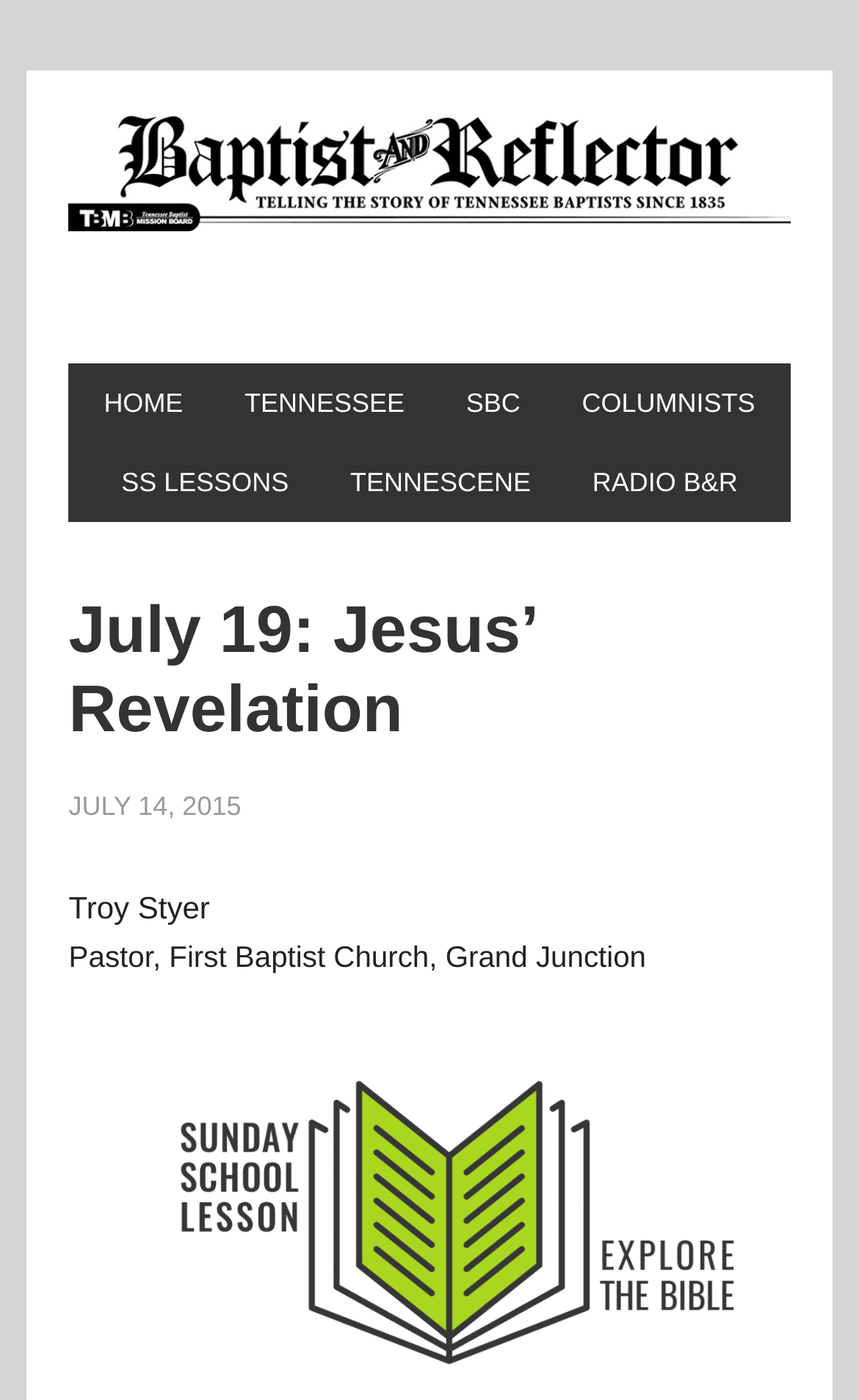Reply to the question with a brief word or phrase: How many navigation links are there?

7